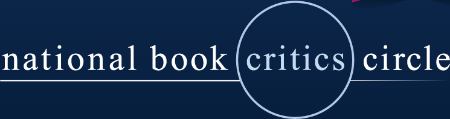What shape encloses the word 'circle'?
Please use the visual content to give a single word or phrase answer.

Circular outline